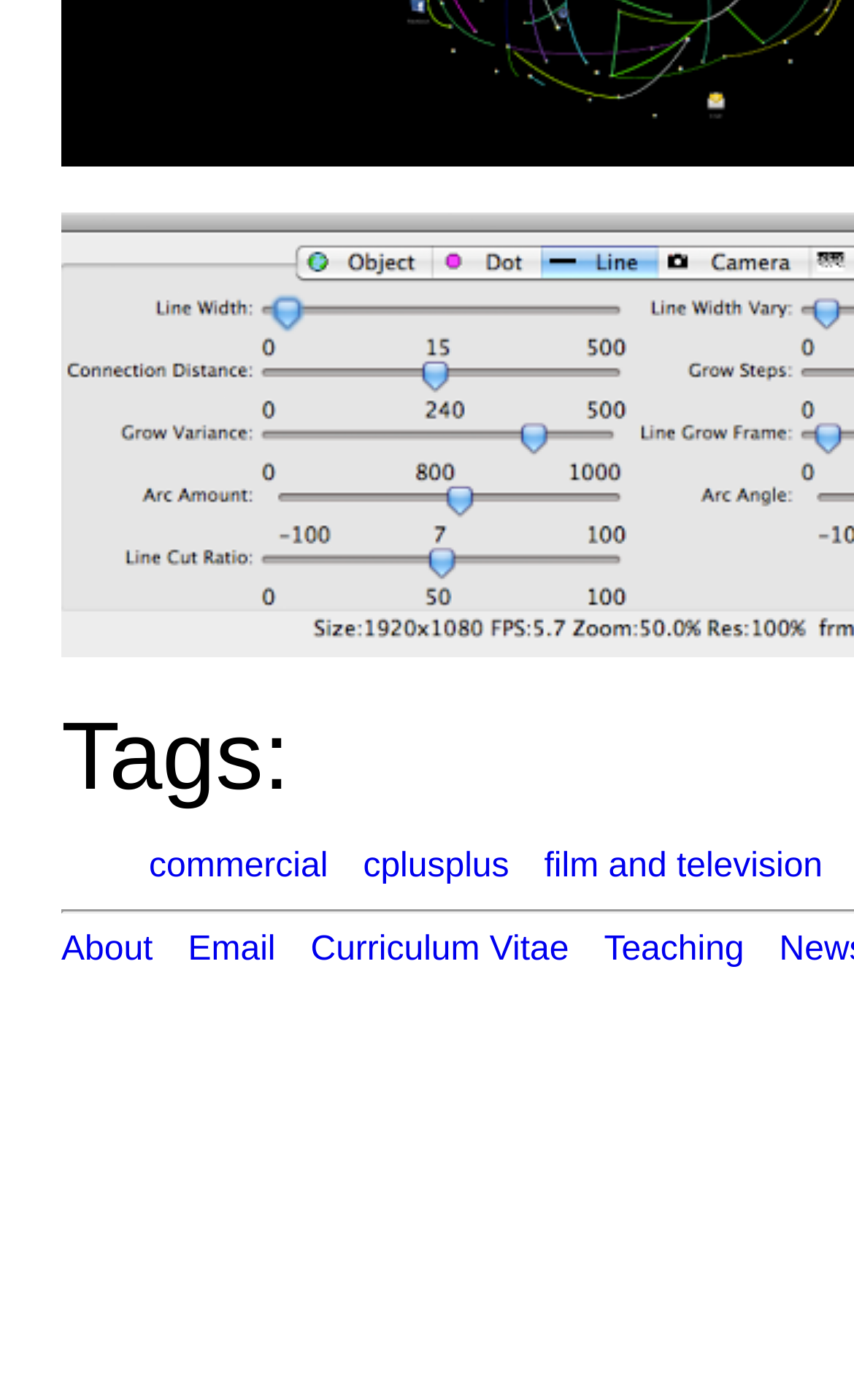What is the first link under 'Tags:'?
Using the image as a reference, give a one-word or short phrase answer.

commercial